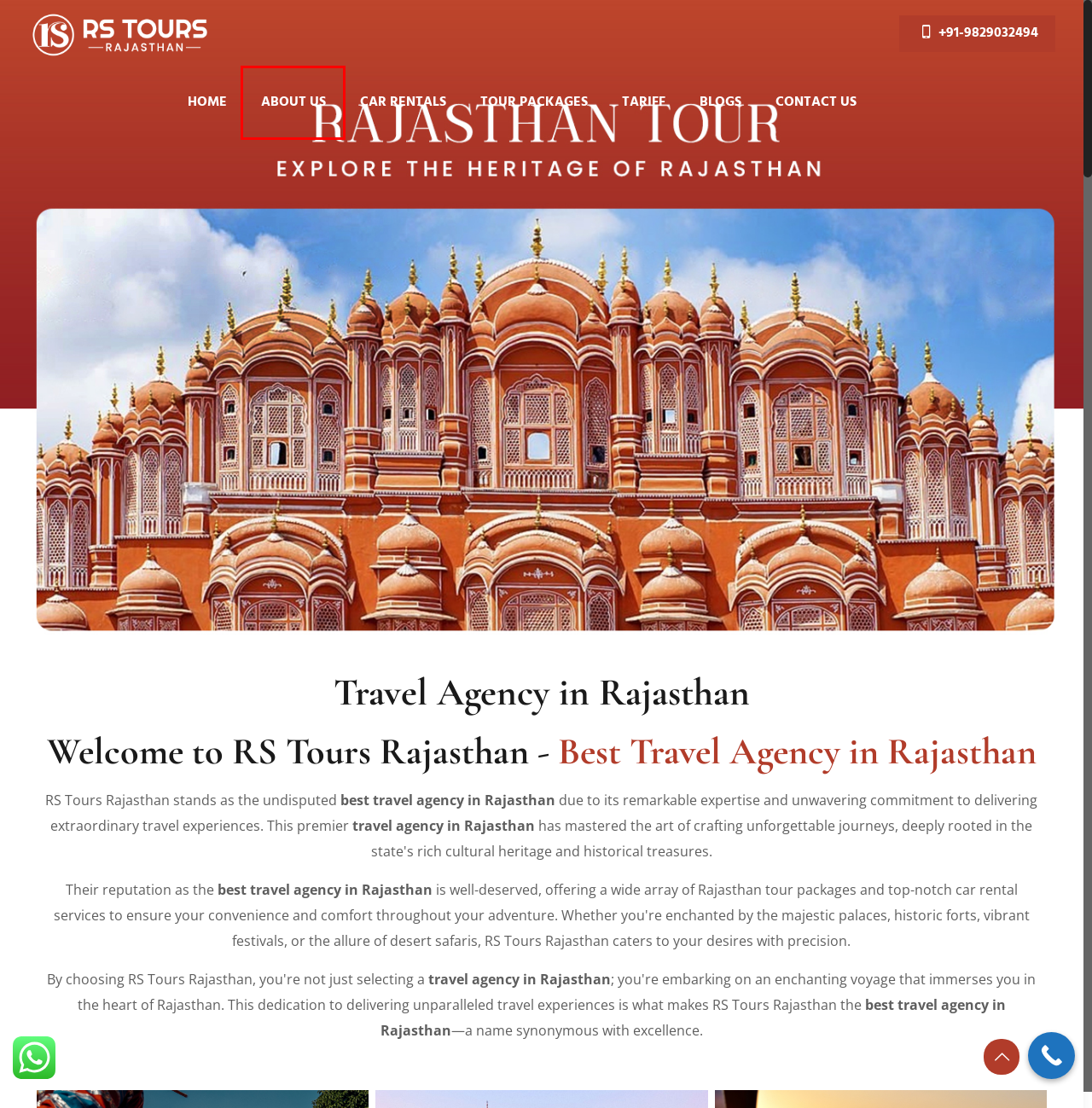Given a screenshot of a webpage with a red bounding box highlighting a UI element, determine which webpage description best matches the new webpage that appears after clicking the highlighted element. Here are the candidates:
A. Car Rental - RS Tours Rajasthan
B. Tour Packages - RS Tours Rajasthan
C. About Us - RS Tours Rajasthan
D. Udaipur Jodhpur Jaisalmer Tour Package - RS Tours Rajasthan
E. Udaipur, Bundi and Jaipur Vacation Package - RS Tours Rajasthan
F. Contact Us - RS Tours Rajasthan
G. Blogs - RS Tours Rajasthan
H. Tariff - RS Tours Rajasthan

C